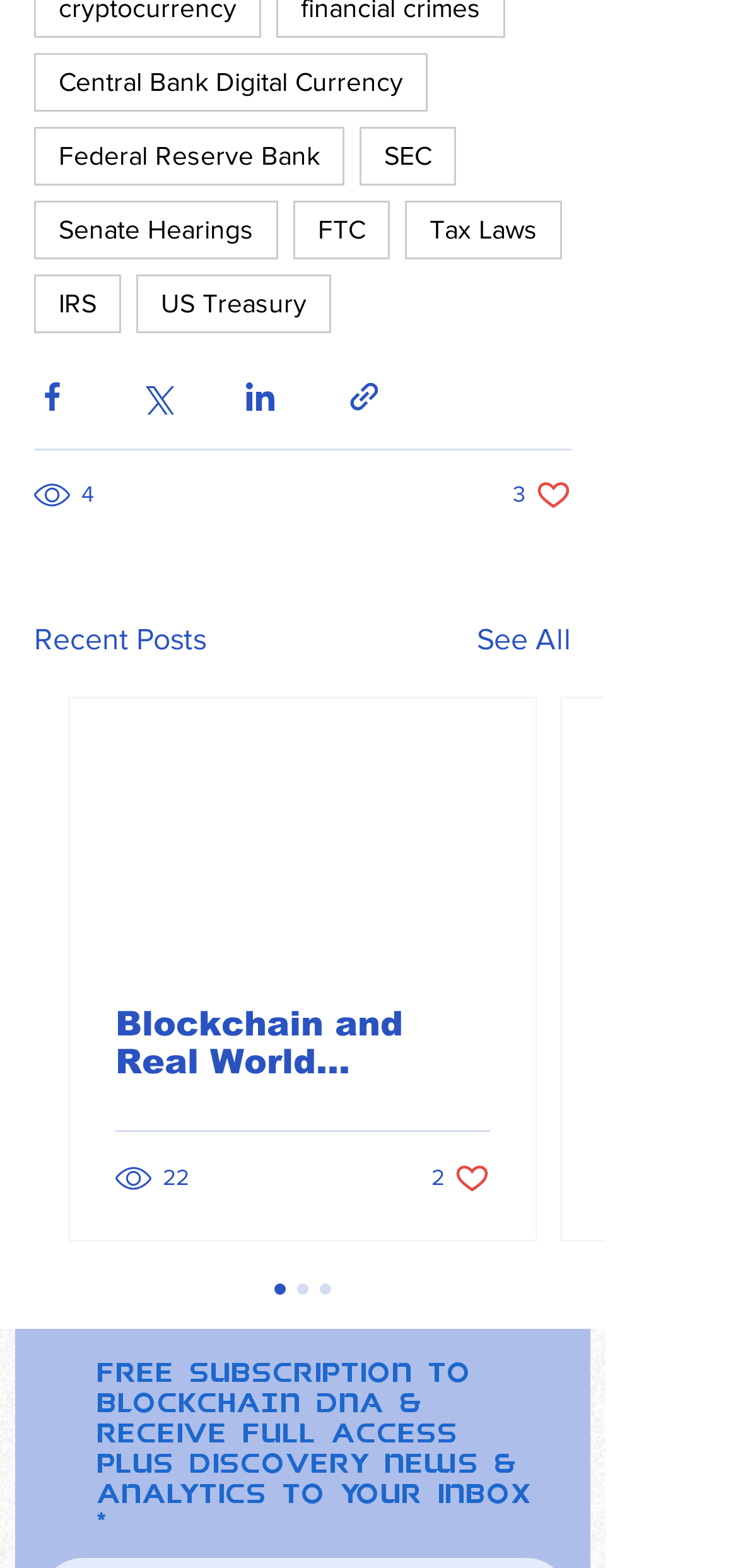Locate the bounding box coordinates of the clickable area needed to fulfill the instruction: "Share via Facebook".

[0.046, 0.241, 0.095, 0.264]